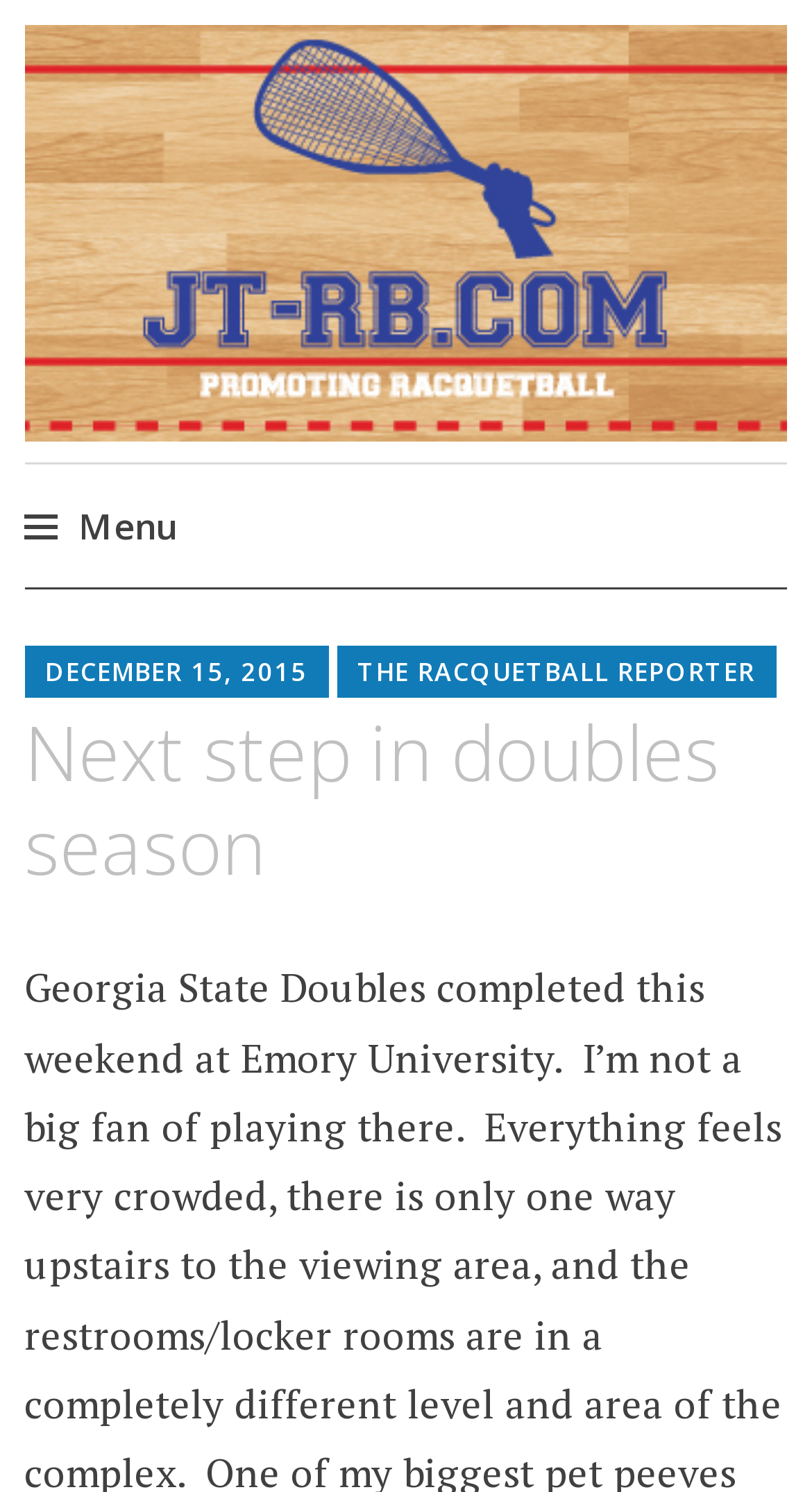What is the current step in the doubles season?
Based on the visual content, answer with a single word or a brief phrase.

Next step